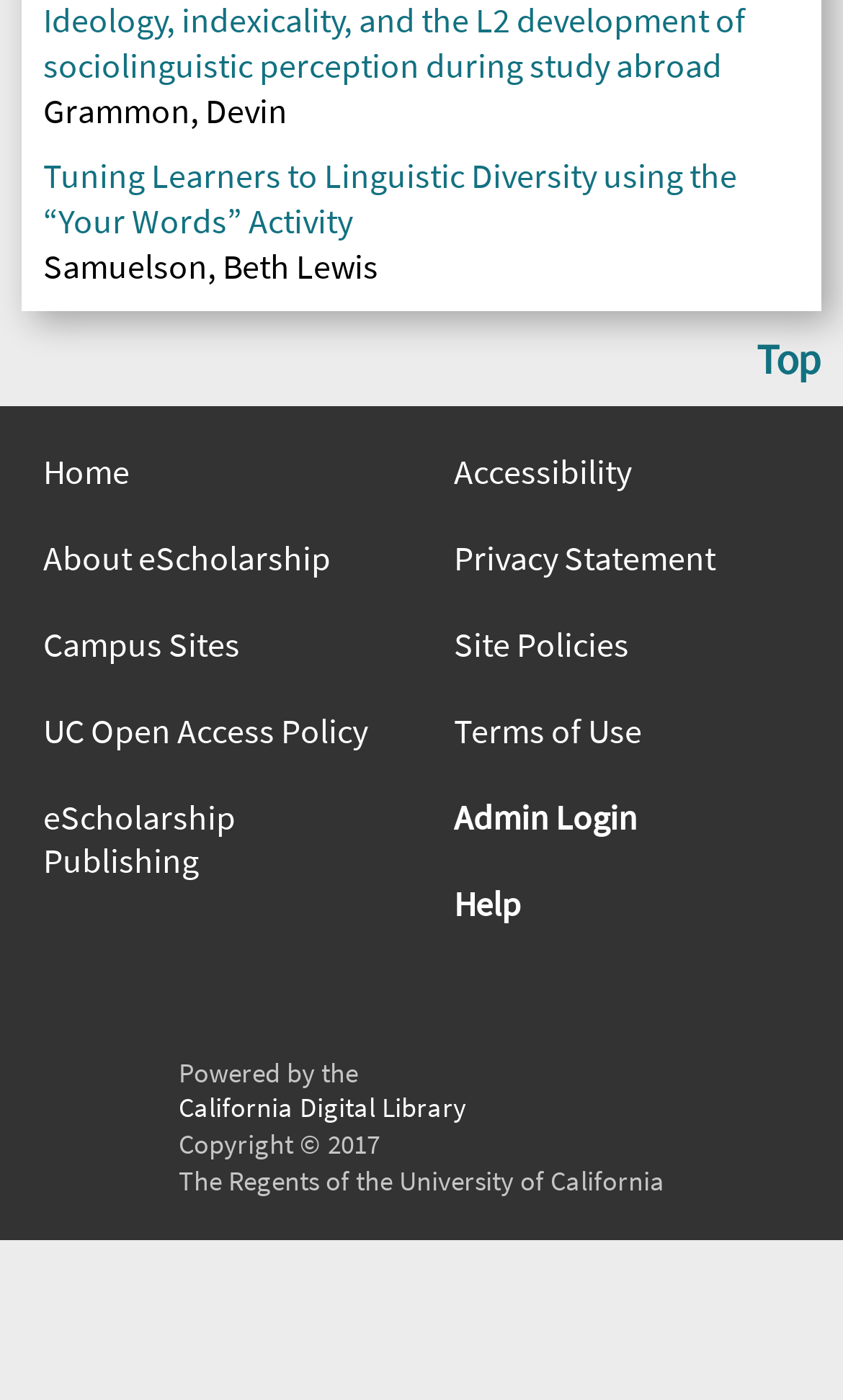Could you determine the bounding box coordinates of the clickable element to complete the instruction: "Click on the link to access the home page"? Provide the coordinates as four float numbers between 0 and 1, i.e., [left, top, right, bottom].

[0.051, 0.321, 0.462, 0.351]